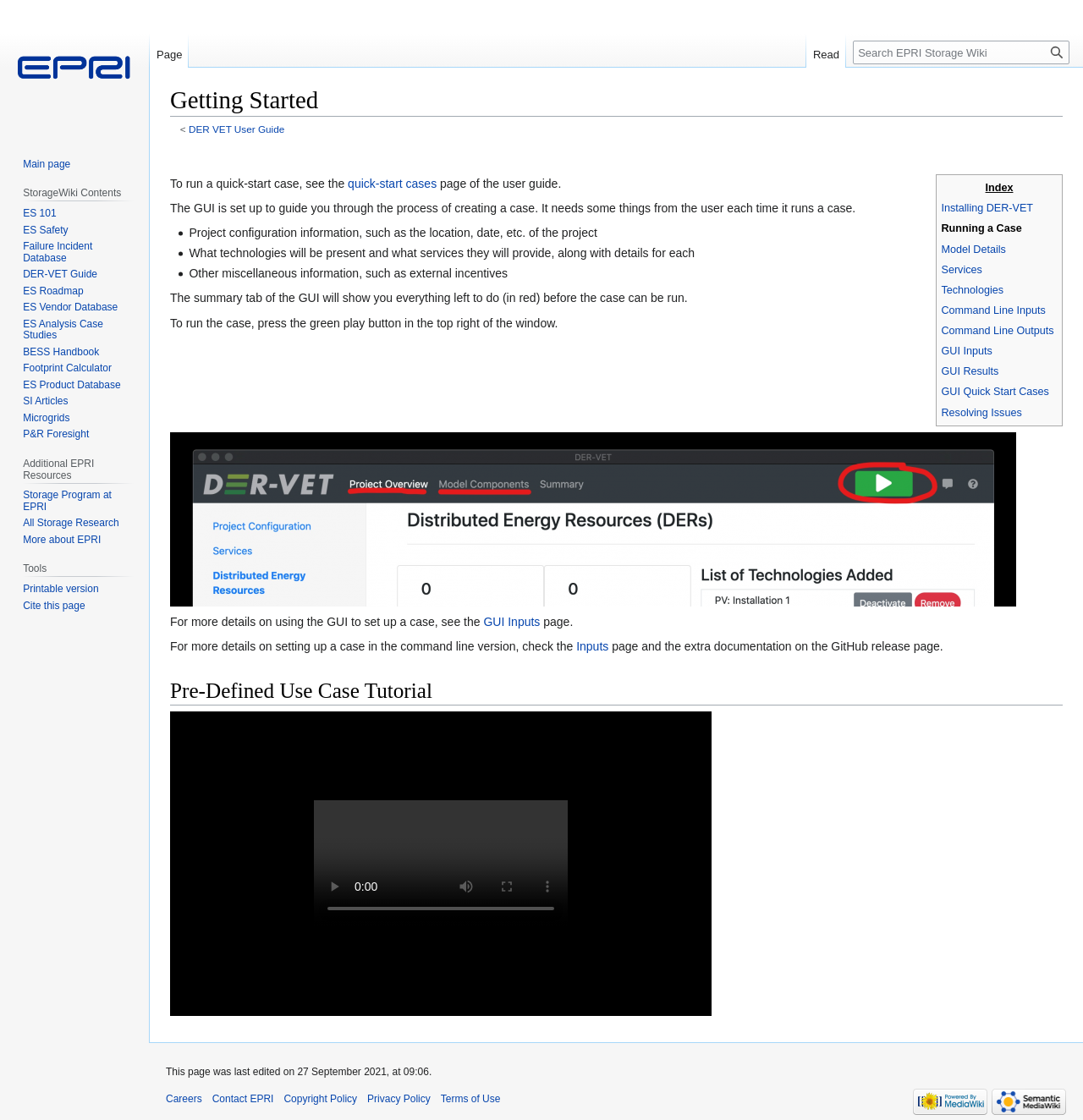Please answer the following question using a single word or phrase: 
What does the summary tab of the GUI show?

Everything left to do